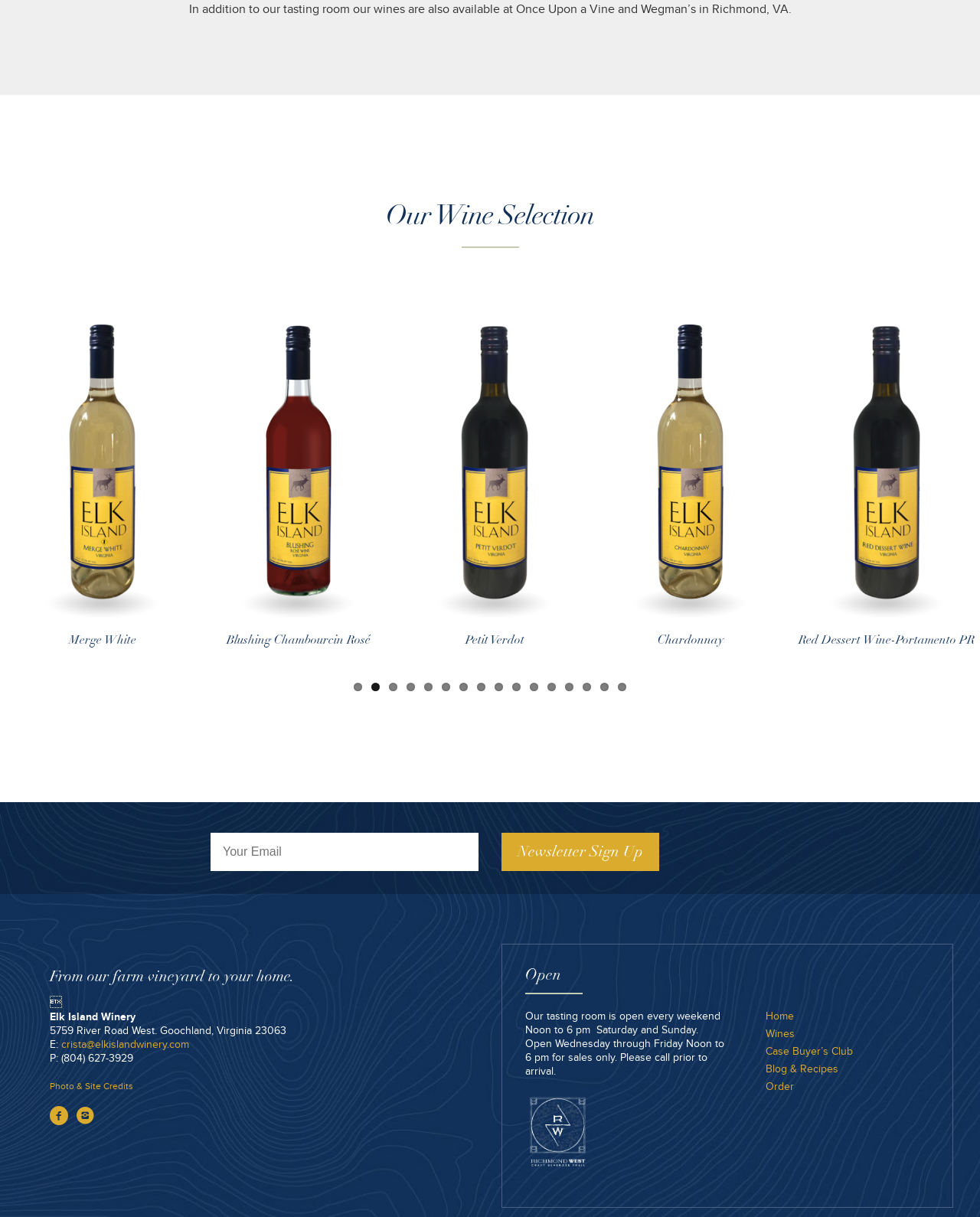Please determine the bounding box coordinates for the UI element described here. Use the format (top-left x, top-left y, bottom-right x, bottom-right y) with values bounded between 0 and 1: Blushing Chambourcin Rosé

[0.4, 0.257, 0.6, 0.543]